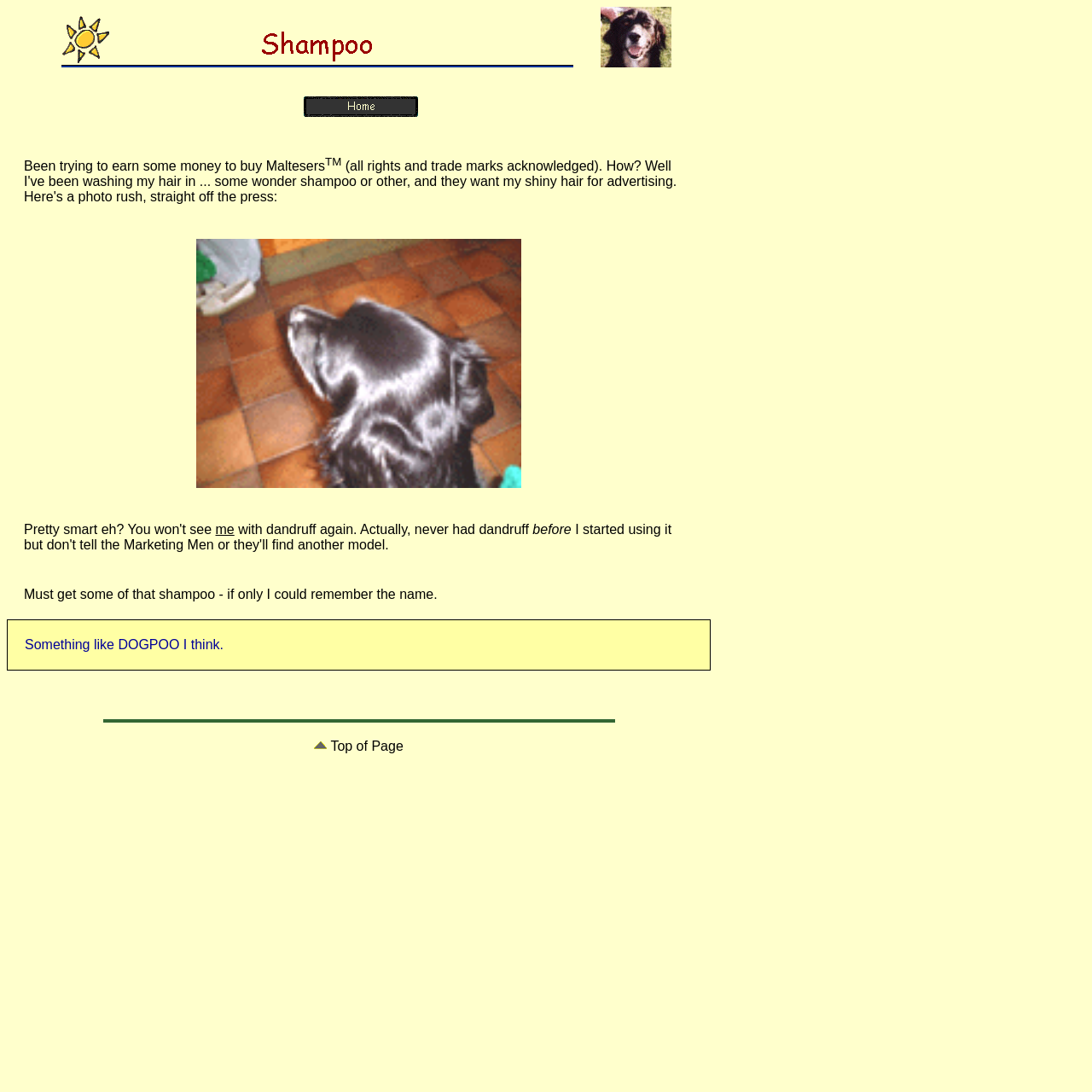What is the author trying to earn money to buy?
Using the image as a reference, deliver a detailed and thorough answer to the question.

The author is trying to earn money to buy Maltesers, as mentioned in the text 'Been trying to earn some money to buy MaltesersTM (all rights and trade marks acknowledged).'